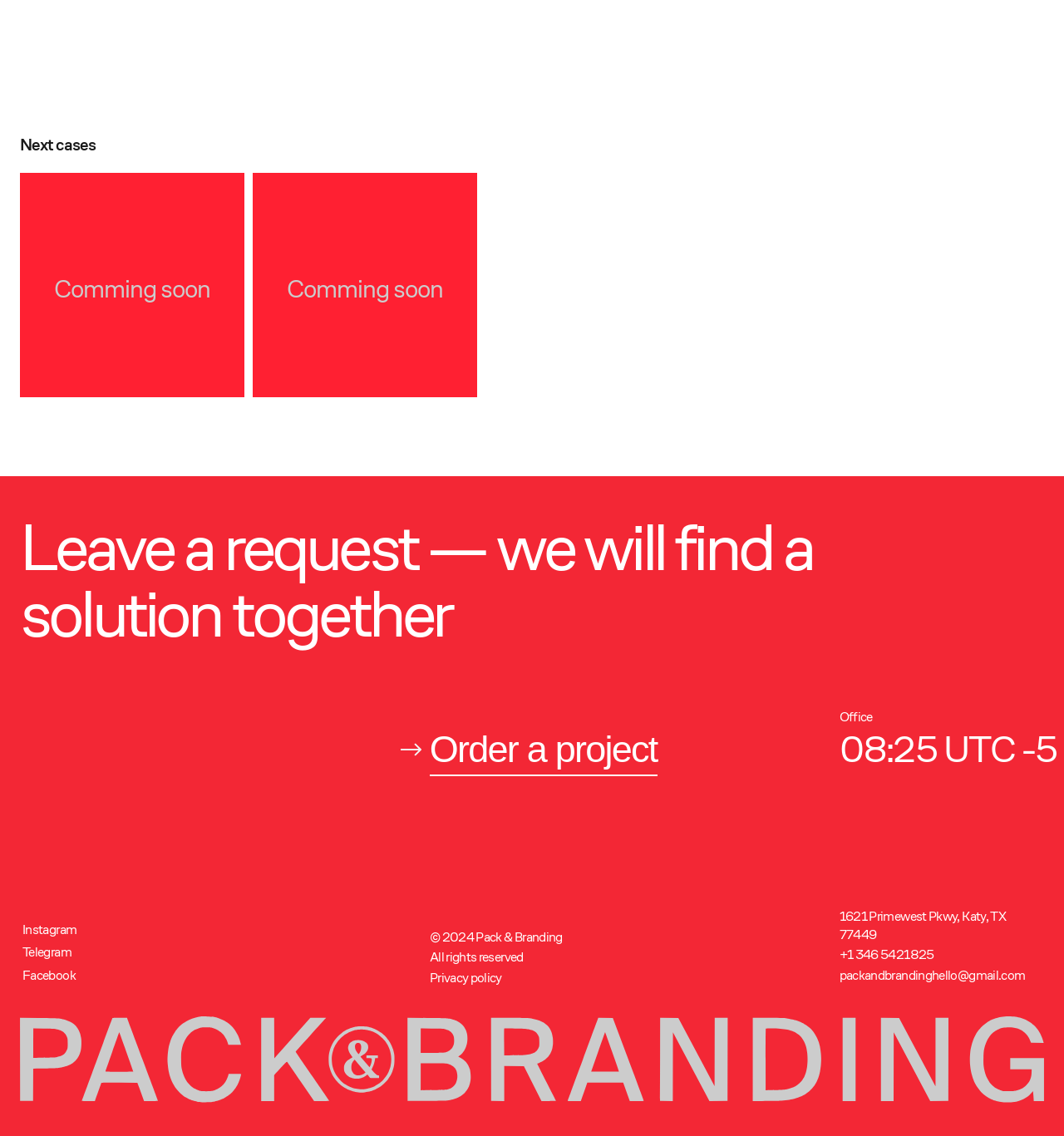What is the copyright year of the webpage?
Kindly answer the question with as much detail as you can.

I found the copyright year by looking at the bottom section of the webpage, where the copyright information is provided. The year is written in a static text element.